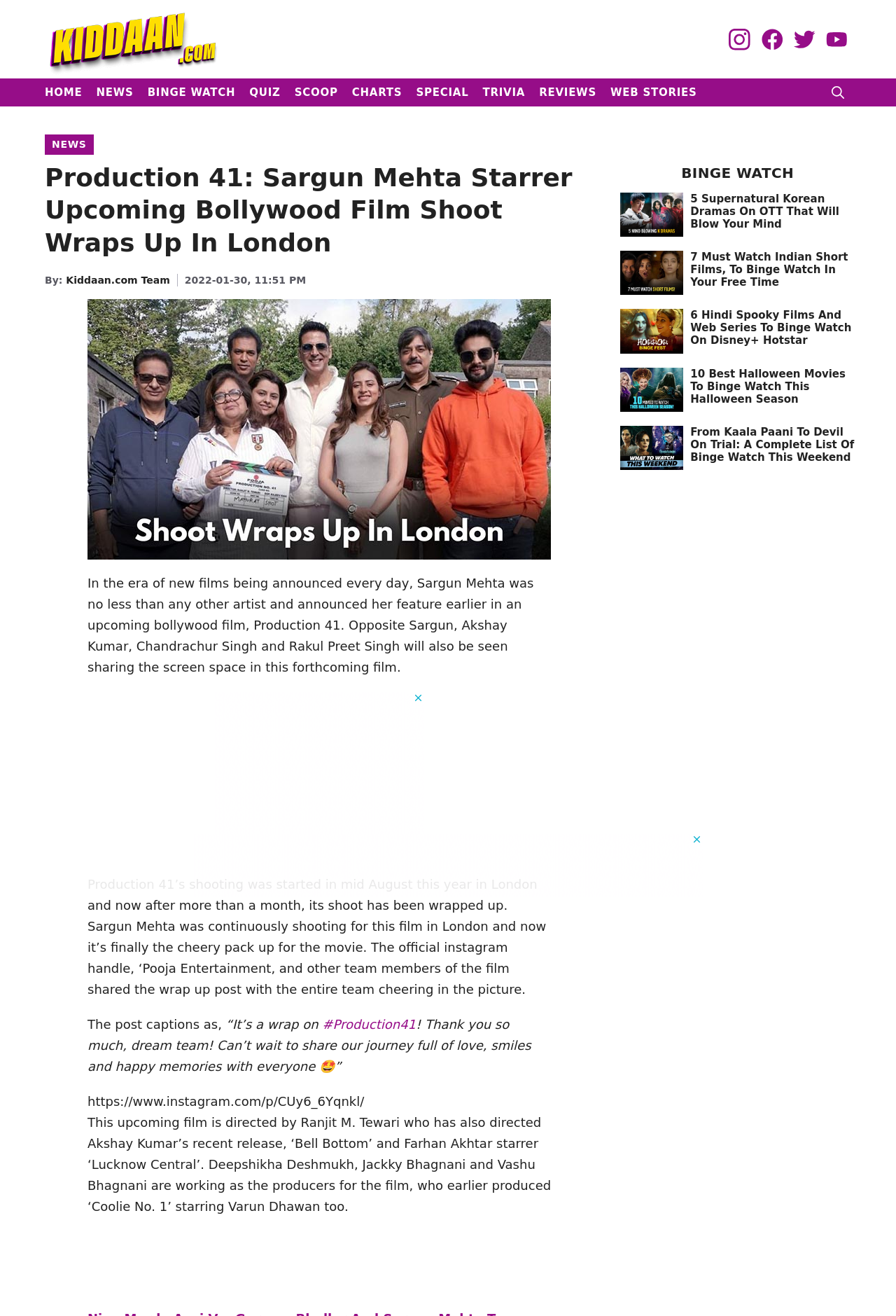Please identify the bounding box coordinates of the element that needs to be clicked to execute the following command: "Open search". Provide the bounding box using four float numbers between 0 and 1, formatted as [left, top, right, bottom].

[0.92, 0.06, 0.958, 0.081]